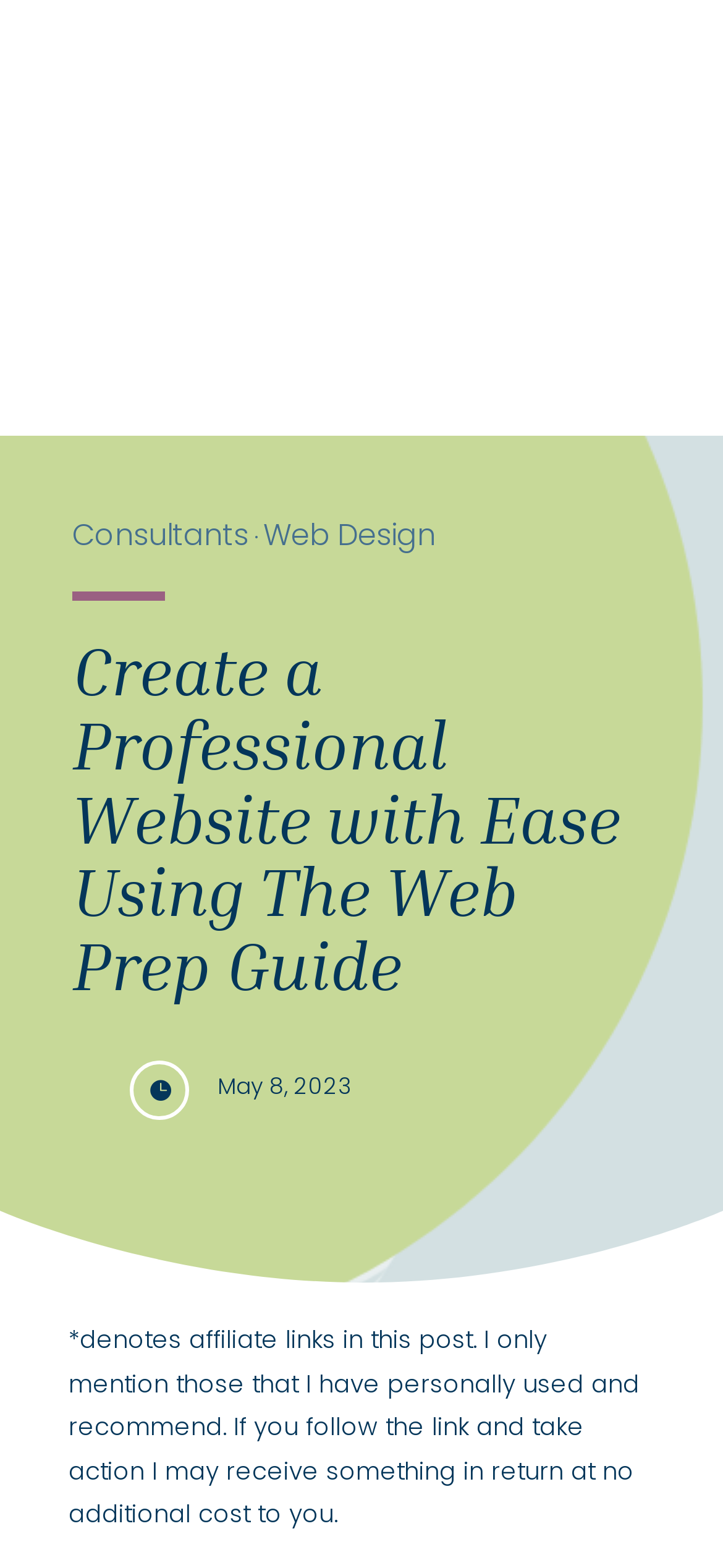What is the focus of the strategy session? Observe the screenshot and provide a one-word or short phrase answer.

Getting online